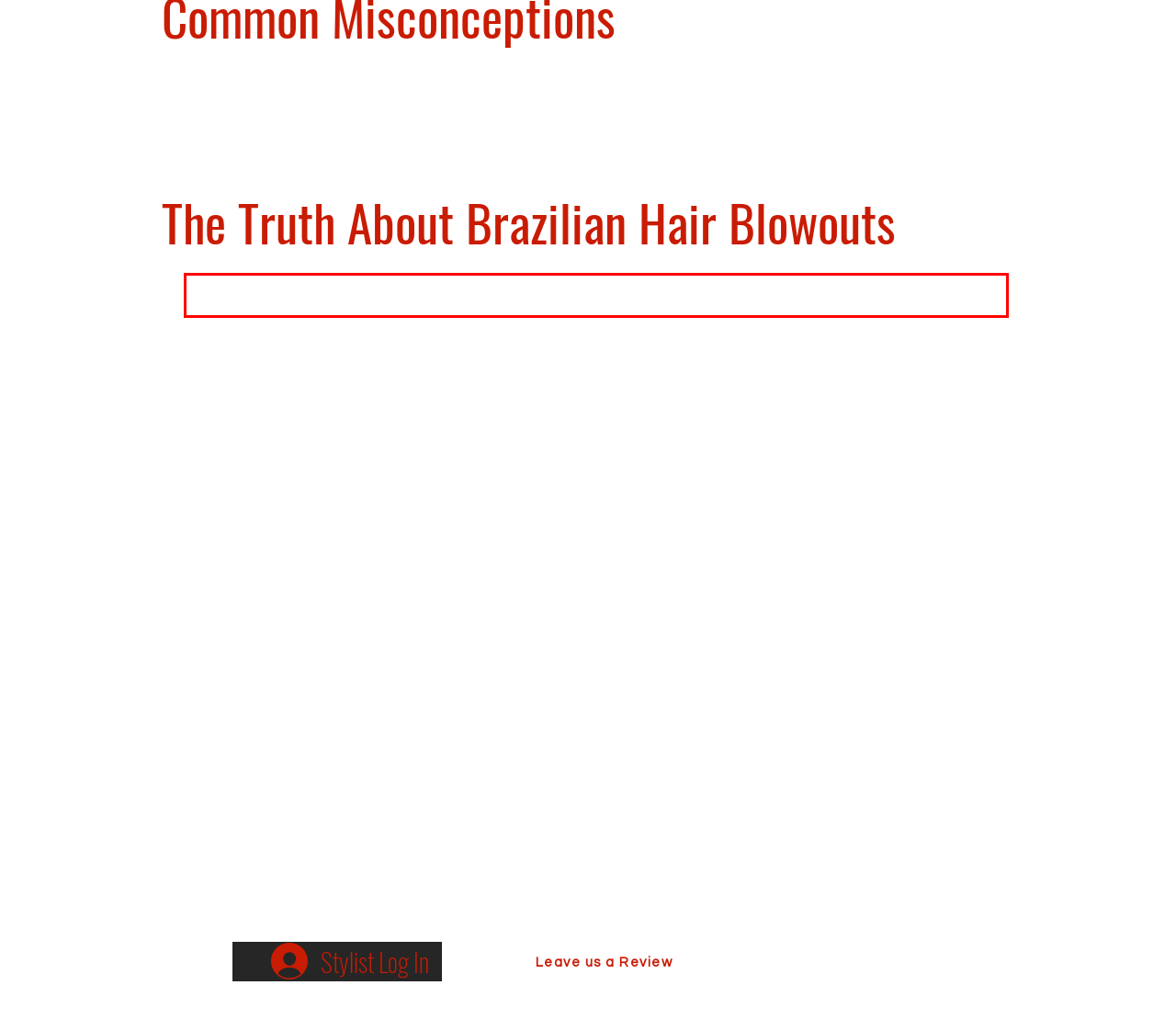From the provided screenshot, extract the text content that is enclosed within the red bounding box.

Reality: Brazilian blowouts can give your hair a temporary break from daily styling: By reducing frizz and making your hair more manageable, Brazilian blowouts can minimize the need for excessive heat styling.